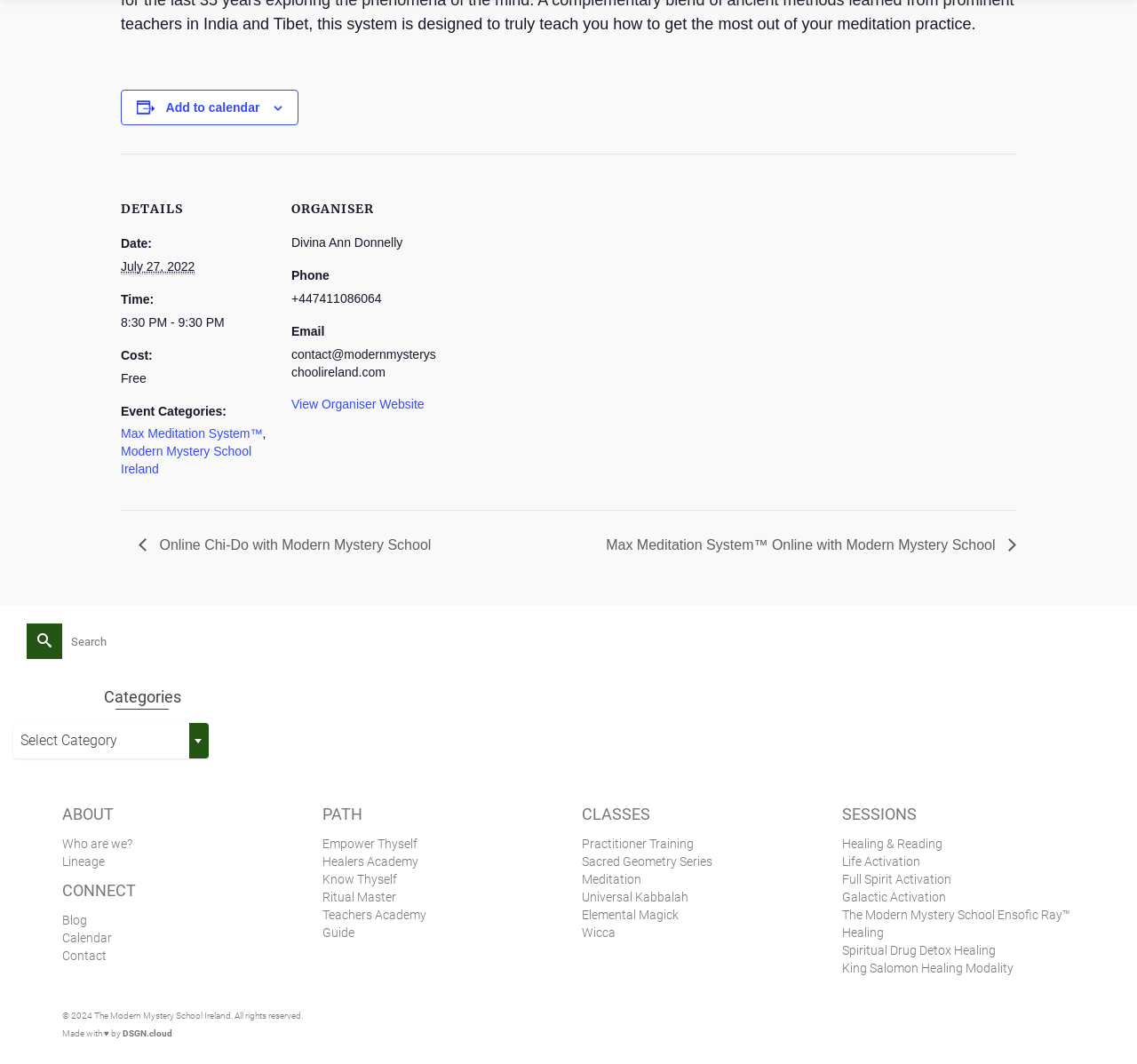Determine the bounding box coordinates of the clickable element necessary to fulfill the instruction: "Add to calendar". Provide the coordinates as four float numbers within the 0 to 1 range, i.e., [left, top, right, bottom].

[0.146, 0.094, 0.228, 0.108]